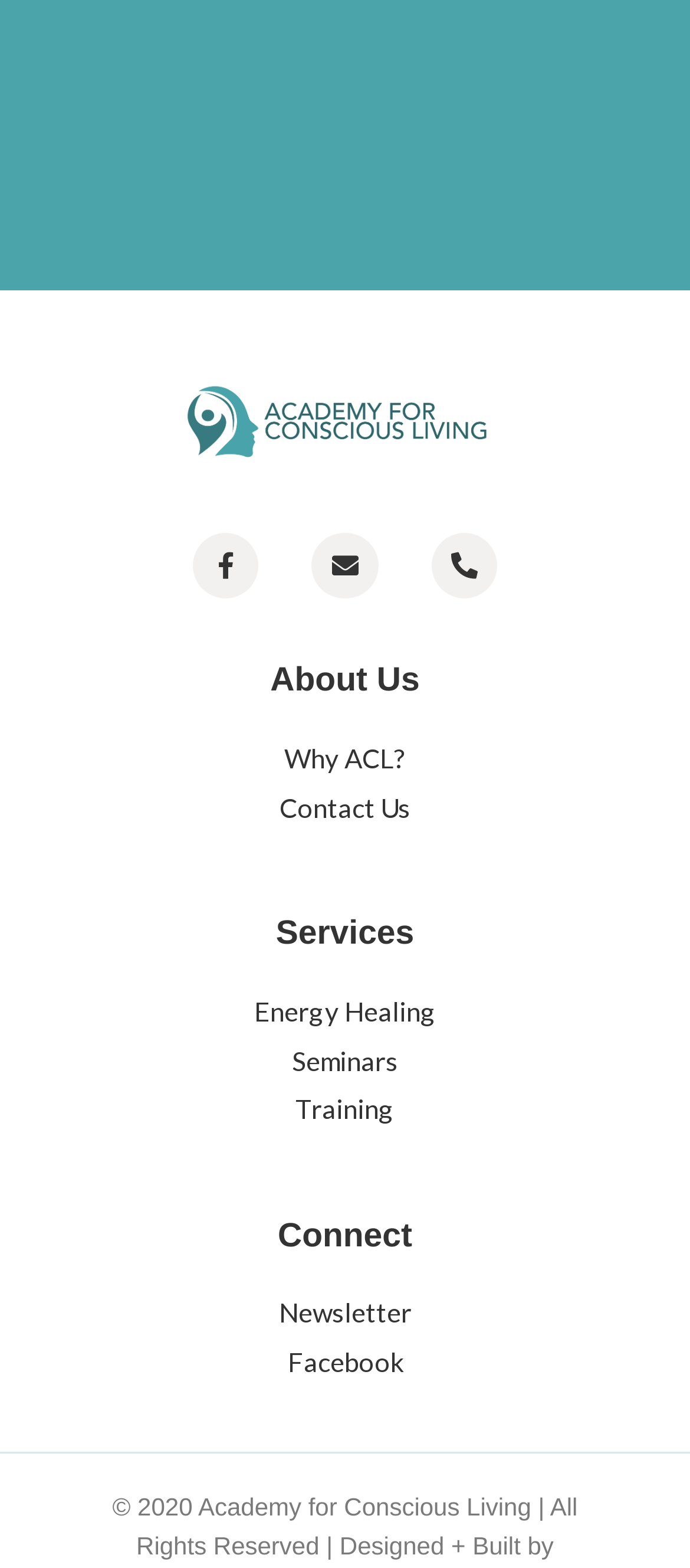Determine the bounding box coordinates for the area that needs to be clicked to fulfill this task: "Learn about Energy Healing". The coordinates must be given as four float numbers between 0 and 1, i.e., [left, top, right, bottom].

[0.051, 0.632, 0.949, 0.658]